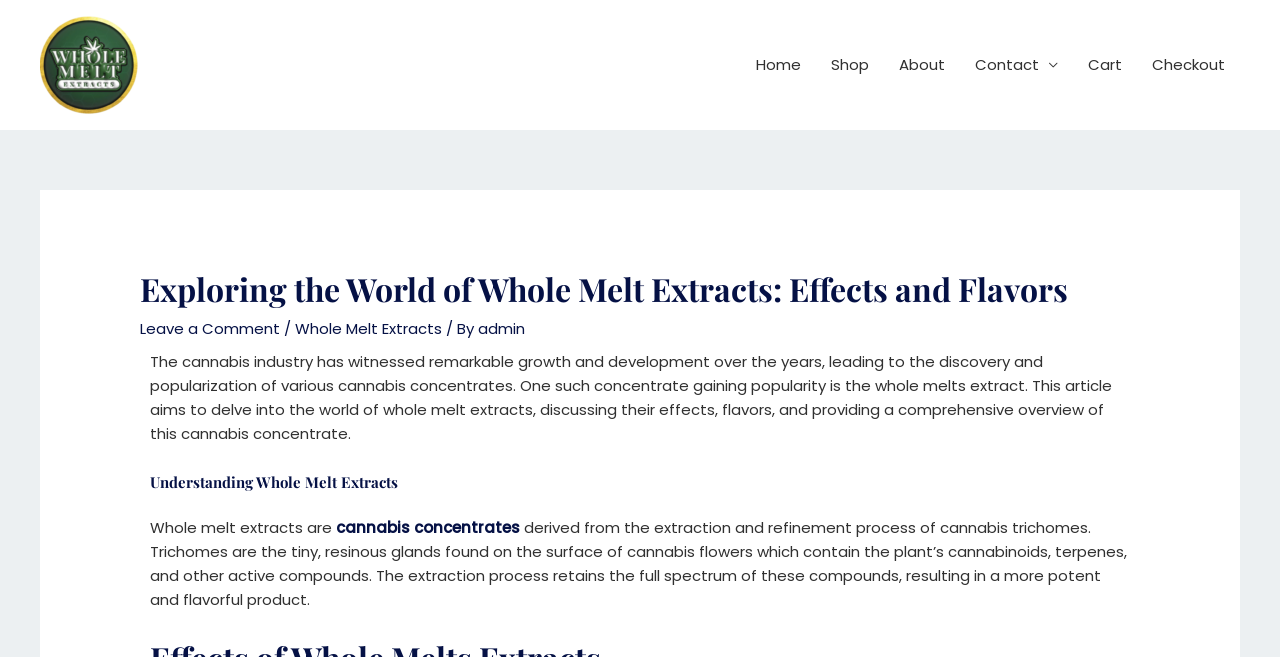Can you extract the headline from the webpage for me?

Exploring the World of Whole Melt Extracts: Effects and Flavors